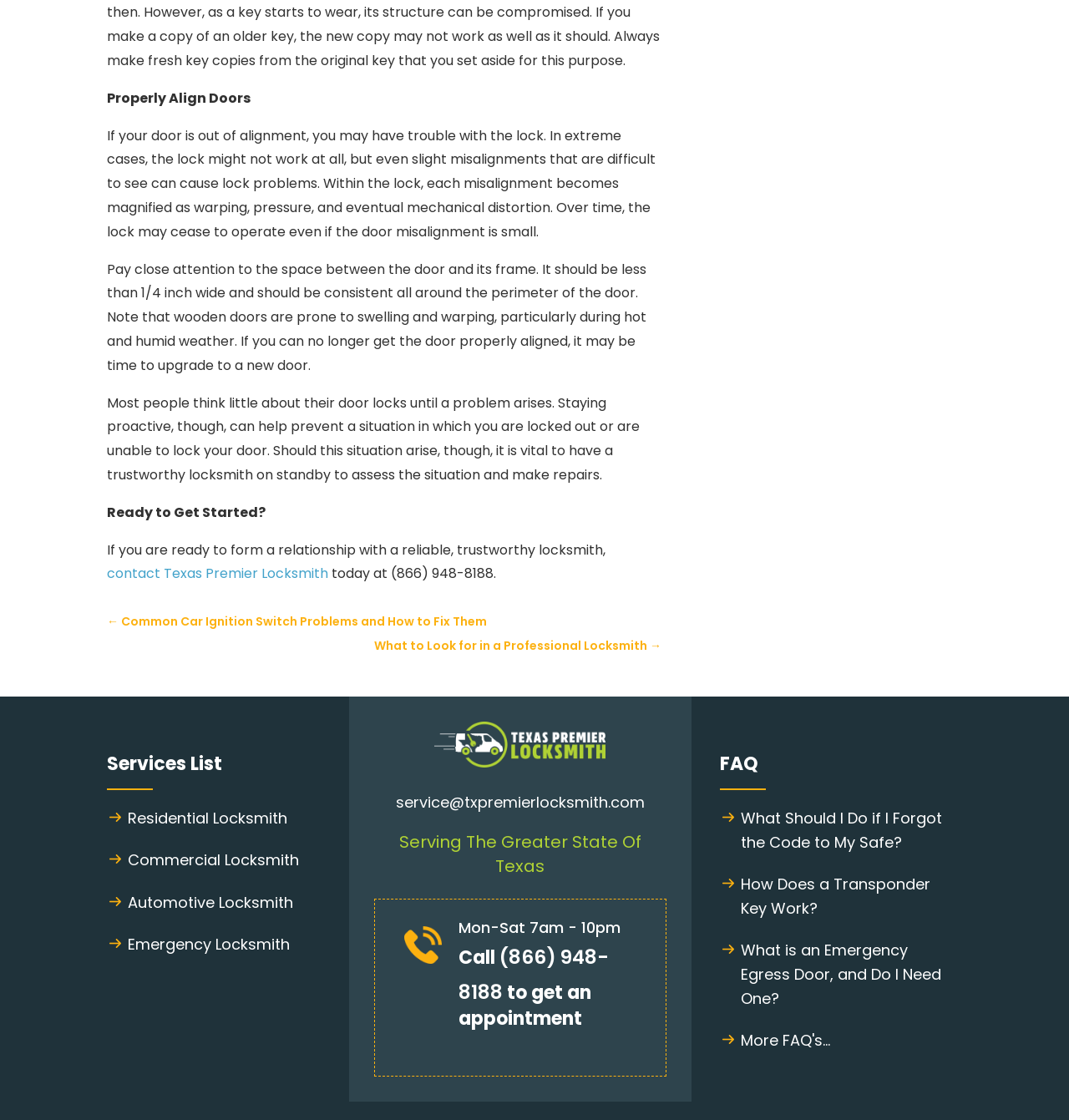Locate the bounding box coordinates of the clickable area to execute the instruction: "Go to 'What to Look for in a Professional Locksmith'". Provide the coordinates as four float numbers between 0 and 1, represented as [left, top, right, bottom].

[0.35, 0.566, 0.619, 0.588]